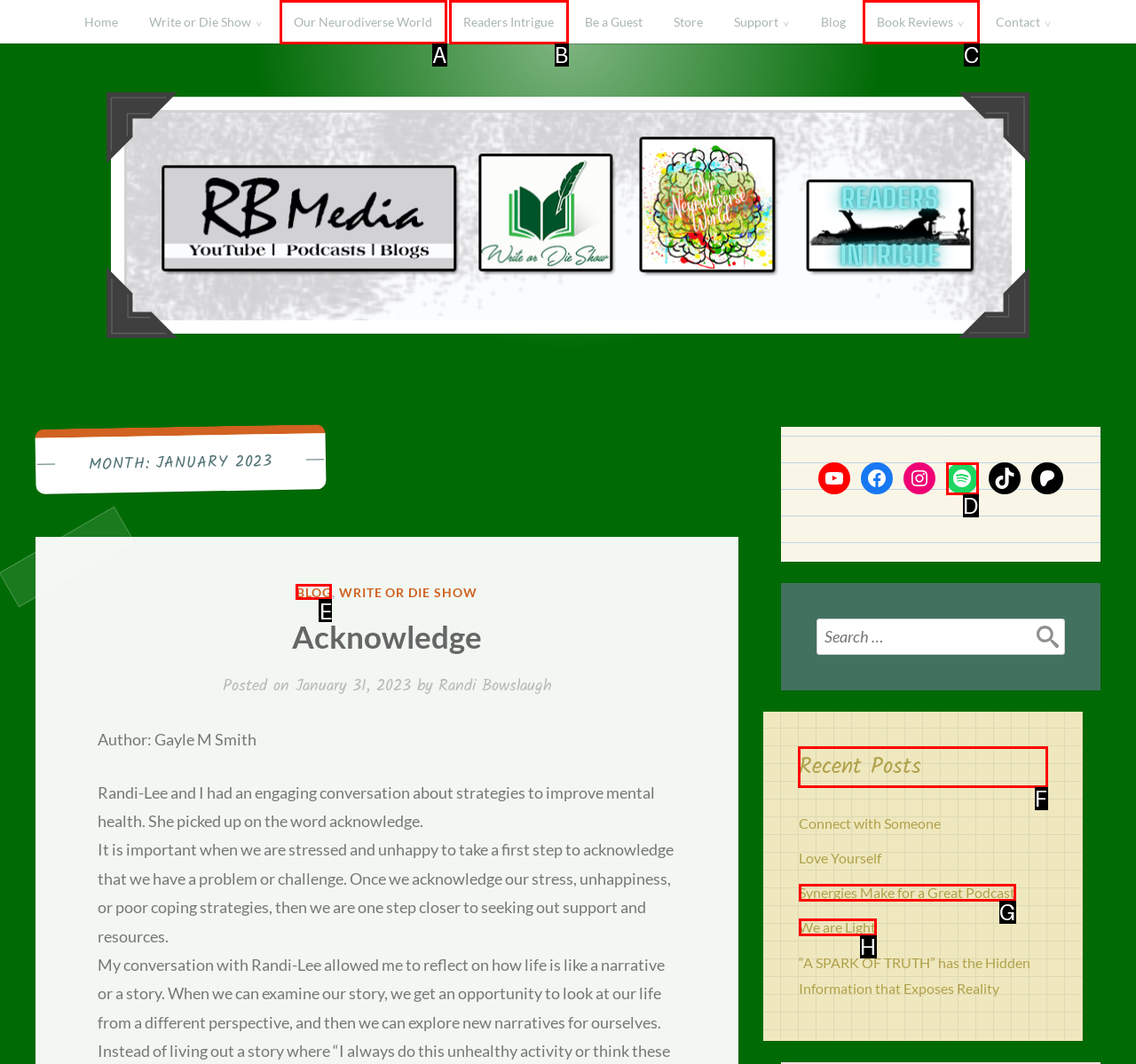Indicate the letter of the UI element that should be clicked to accomplish the task: Check the 'Recent Posts'. Answer with the letter only.

F